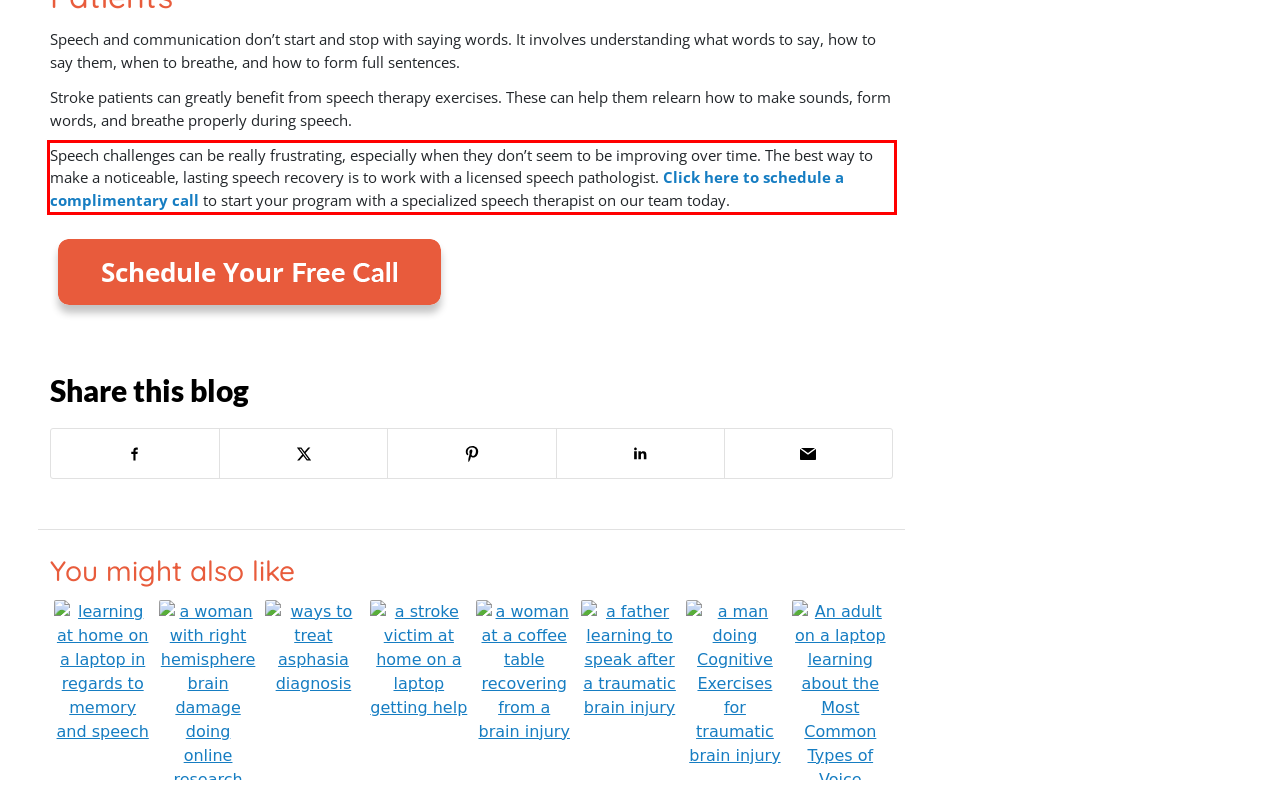From the given screenshot of a webpage, identify the red bounding box and extract the text content within it.

Speech challenges can be really frustrating, especially when they don’t seem to be improving over time. The best way to make a noticeable, lasting speech recovery is to work with a licensed speech pathologist. Click here to schedule a complimentary call to start your program with a specialized speech therapist on our team today.